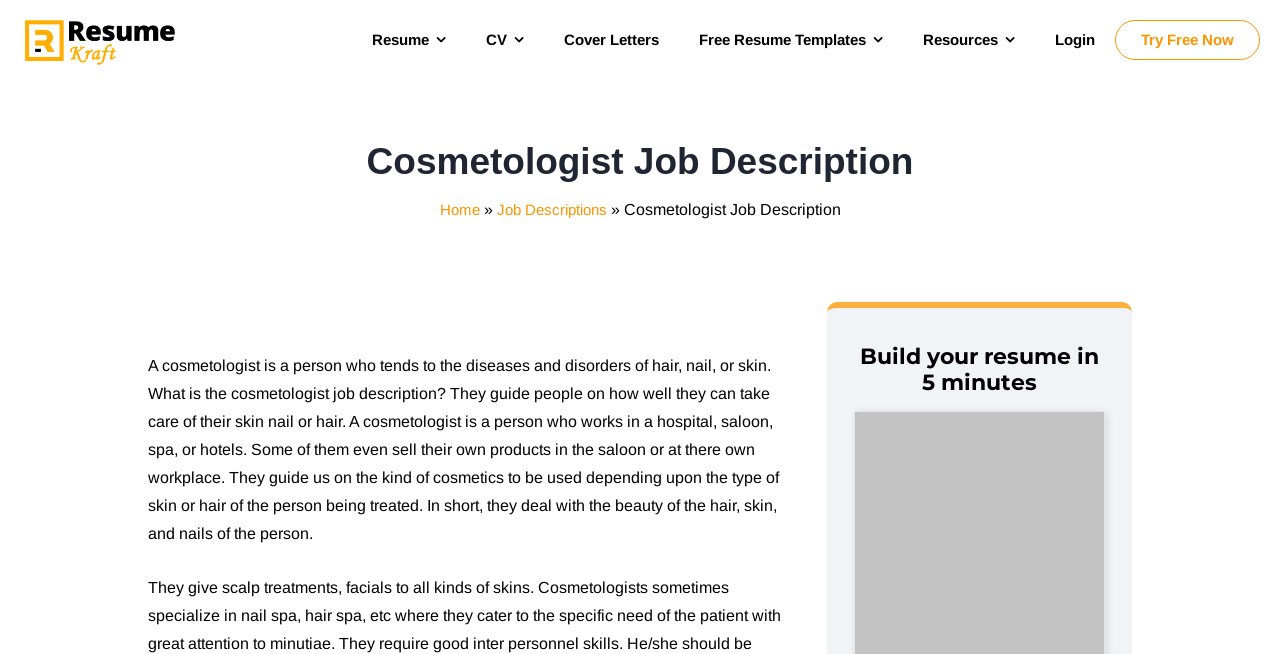Could you provide the bounding box coordinates for the portion of the screen to click to complete this instruction: "Search for a book"?

None